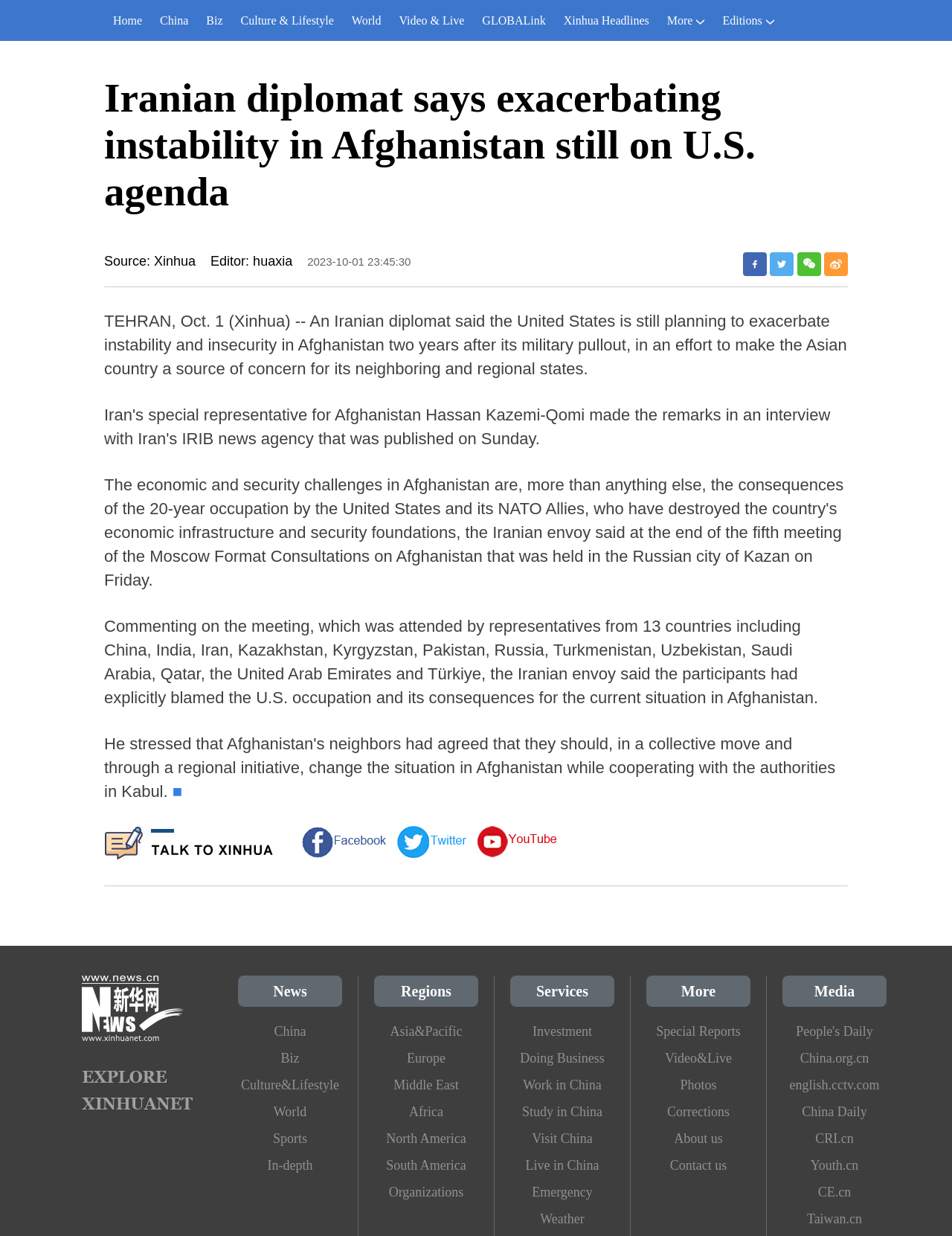What is the source of the news article?
Refer to the image and offer an in-depth and detailed answer to the question.

I found the answer by looking at the StaticText element with the text 'Source: Xinhua' located at [0.109, 0.205, 0.206, 0.217]. This element is likely to indicate the source of the news article.